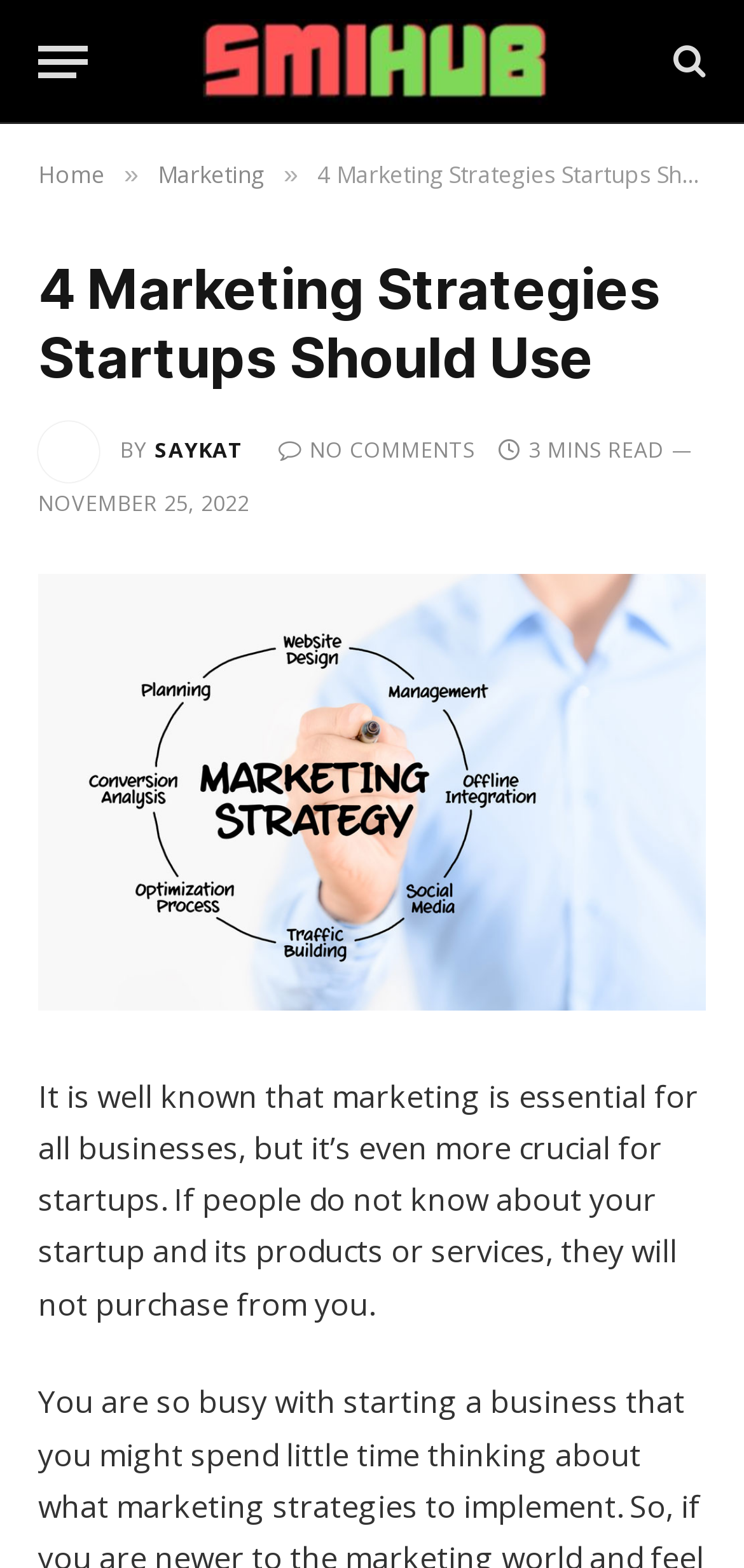Provide a comprehensive description of the webpage.

The webpage is about marketing strategies for startups, with the title "4 Marketing Strategies Startups Should Use" prominently displayed at the top. The title is accompanied by a small image of the author, Saykat, and a timestamp indicating the article was published on November 25, 2022.

At the top left corner, there is a menu button and a link to the website's homepage, Smihub.info, which also features a small logo image. On the top right corner, there is a search icon.

The main content of the webpage is divided into sections, with the first section introducing the importance of marketing for startups. The text explains that marketing is crucial for startups, as people need to know about their products or services in order to make a purchase.

Below the introduction, there is a large section that likely contains the main article content, although the exact details are not specified. This section takes up most of the webpage's real estate.

There are a total of 5 images on the webpage, including the website logo, the author's image, and three other images that are not described. There are also several links, including a link to the homepage, a link to the article title, and a link to the author's name.